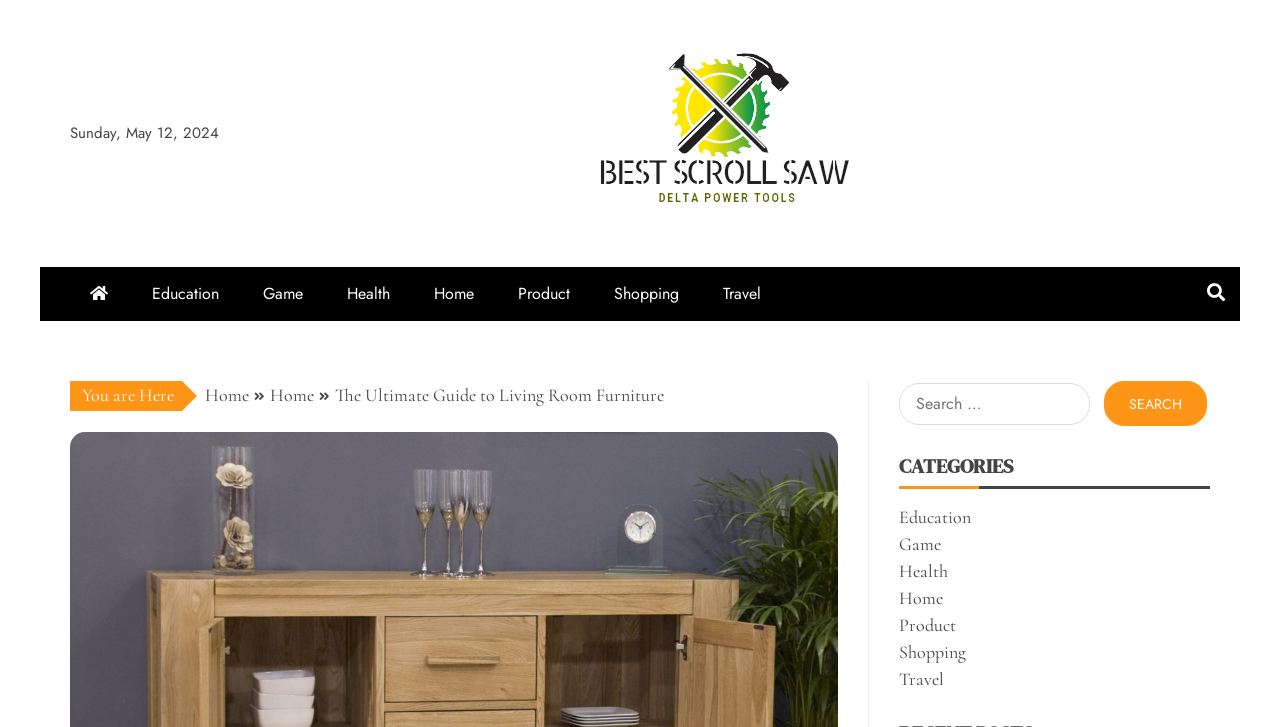Locate the bounding box of the UI element described by: "Best Scroll Saw" in the given webpage screenshot.

[0.423, 0.283, 0.739, 0.392]